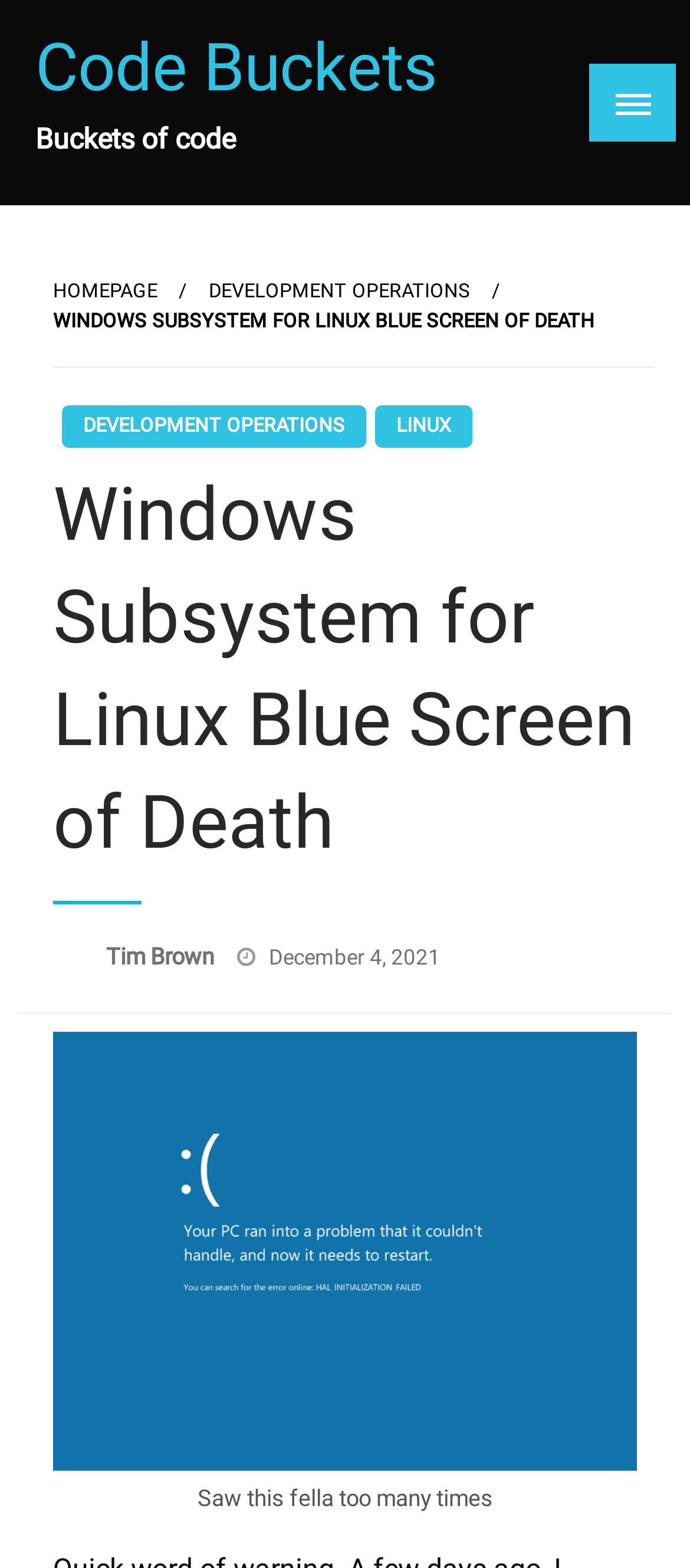Elaborate on the different components and information displayed on the webpage.

The webpage is about a blog post titled "Windows Subsystem for Linux Blue Screen of Death" on a website called "Code Buckets". At the top left, there is a heading with the website's name, "Code Buckets", which is also a link. Below it, there is a static text "Buckets of code". 

On the top right, there is a button with a popup menu, which contains links to "HOMEPAGE" and "DEVELOPMENT OPERATIONS". 

Below the button, there is a strong text with the title of the blog post, "Windows Subsystem for Linux Blue Screen of Death", which is also a link. 

Under the title, there are links to "DEVELOPMENT OPERATIONS" and "LINUX" on the left, and a heading with the same title as the blog post on the right. 

Further down, there is a link to the author's name, "Tim Brown", and a static text "Posted on" followed by a link to the date "December 4, 2021". 

The main content of the blog post is an image with a figure caption that reads "Saw this fella too many times", which takes up most of the page.